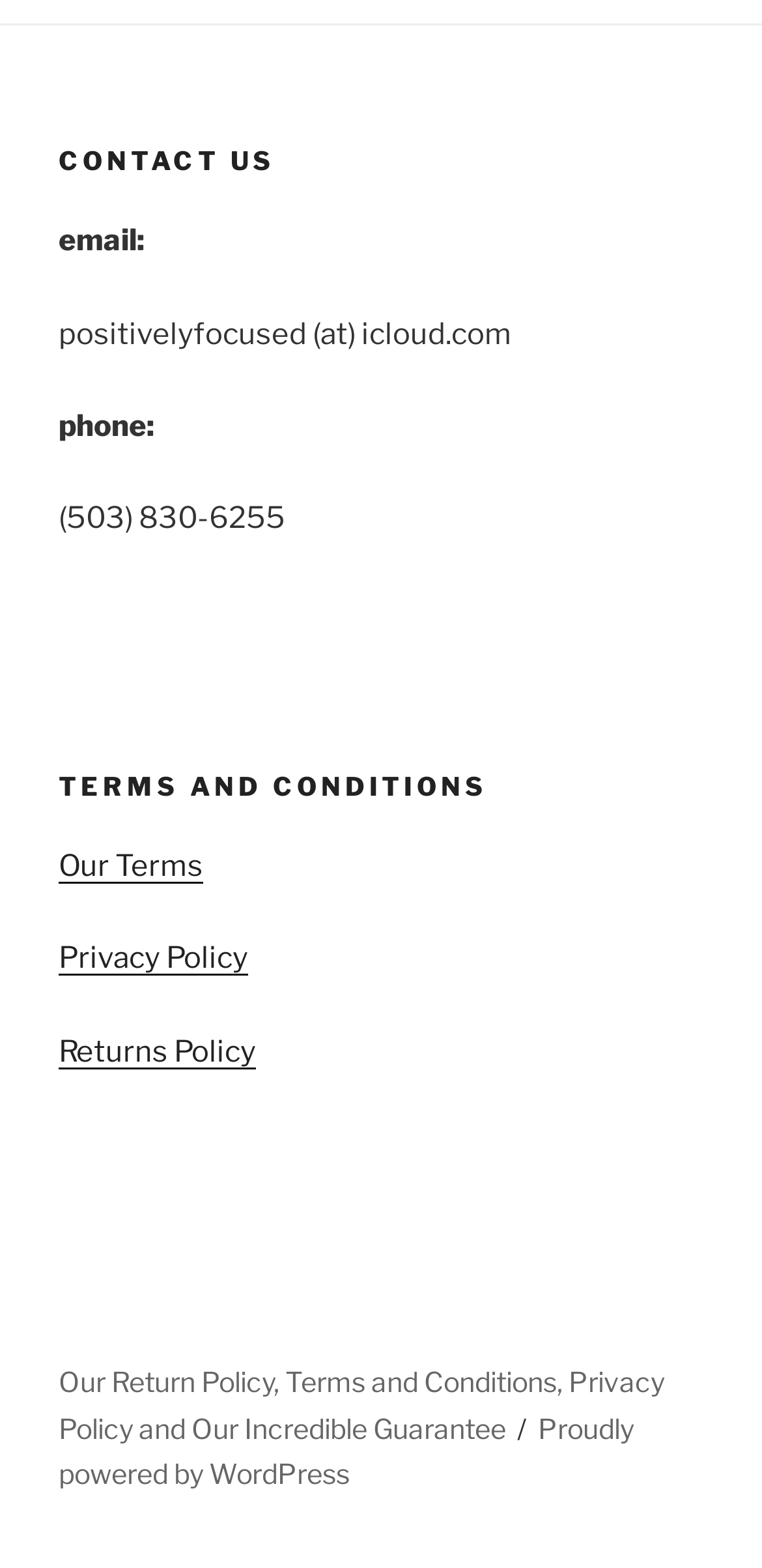What are the terms and conditions links available?
Please provide a single word or phrase as your answer based on the image.

Our Terms, Privacy Policy, Returns Policy